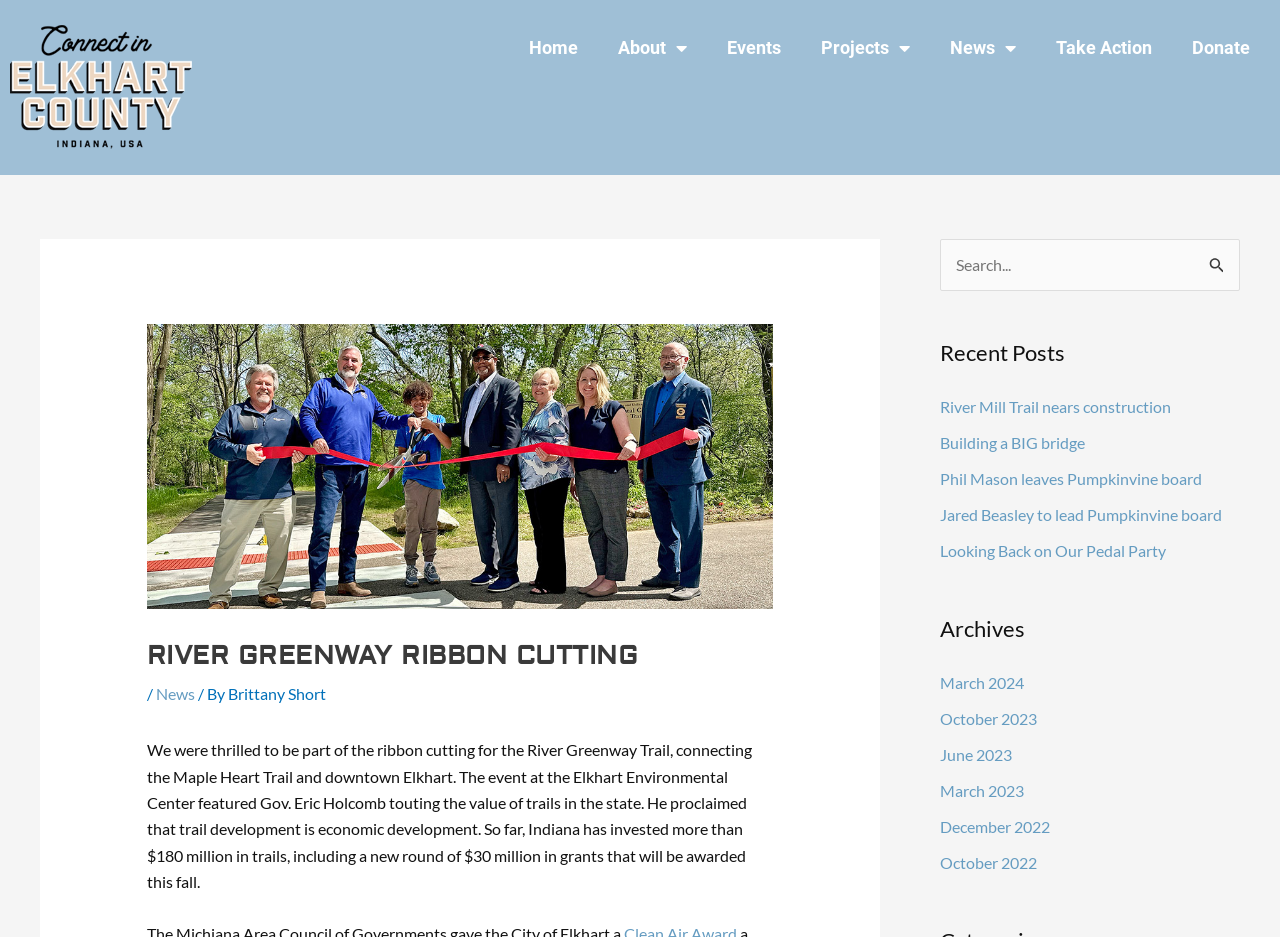Can you give a detailed response to the following question using the information from the image? What is the purpose of the search box?

The search box is located in the top right corner of the webpage, and it has a placeholder text 'Search for:' which suggests that its purpose is to allow users to search the website for specific content.